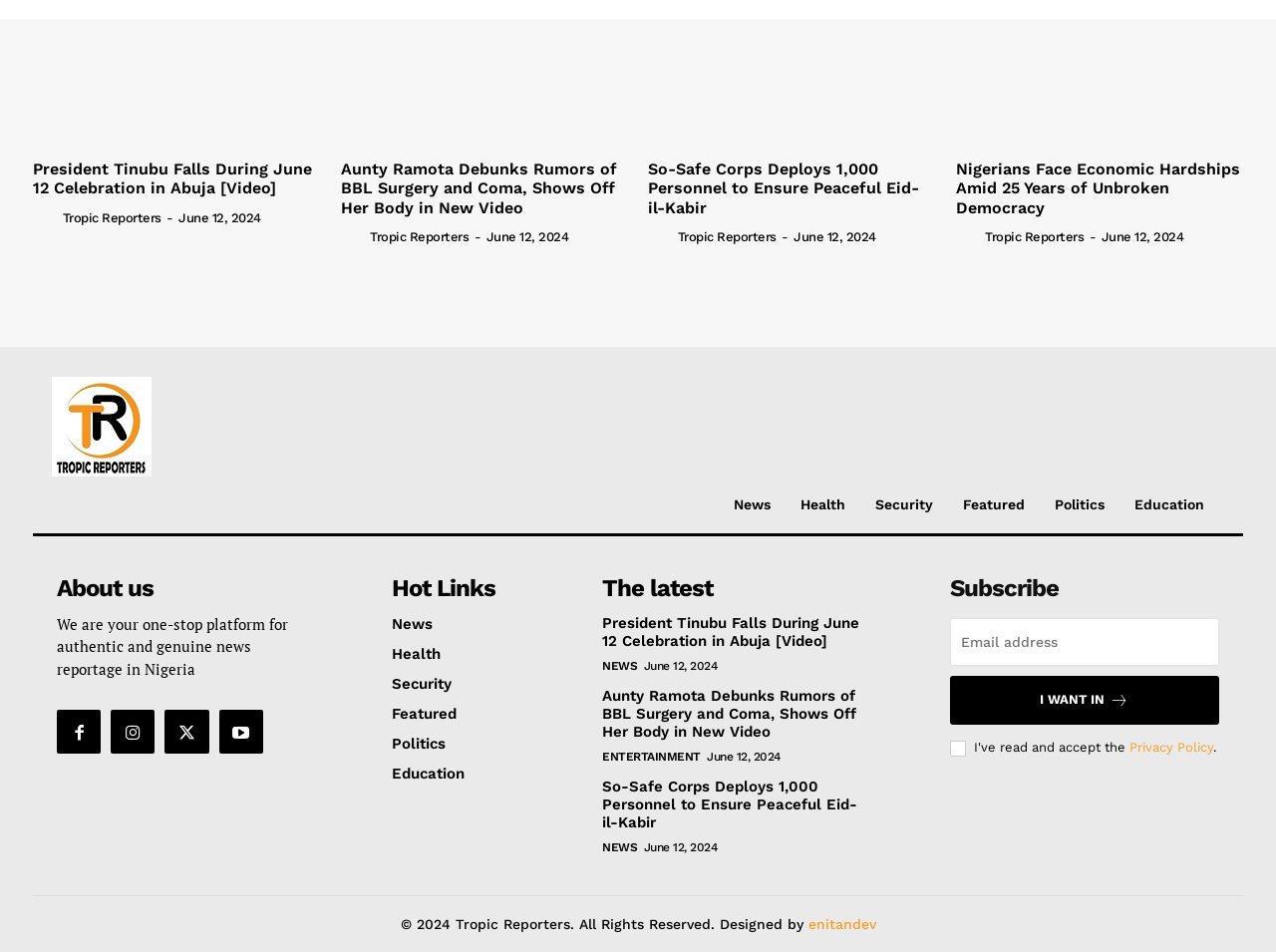How many personnel did So-Safe Corps deploy to ensure peaceful Eid-il-Kabir?
Please respond to the question with a detailed and well-explained answer.

I found the answer by looking at the news article 'So-Safe Corps Deploys 1,000 Personnel to Ensure Peaceful Eid-il-Kabir', which mentions the number of personnel deployed.